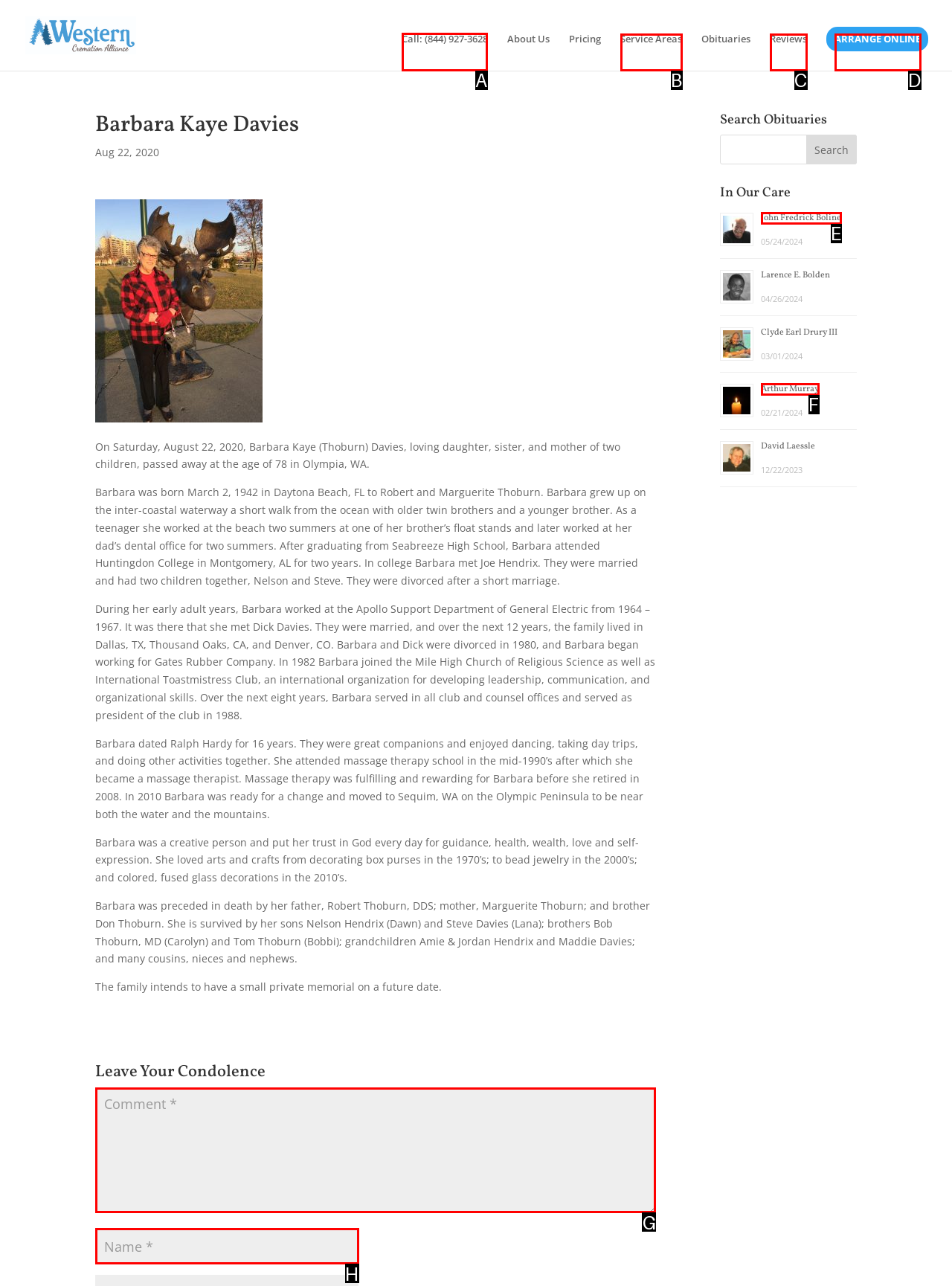From the given options, choose the one to complete the task: Click the 'Call: (844) 927-3628' link
Indicate the letter of the correct option.

A